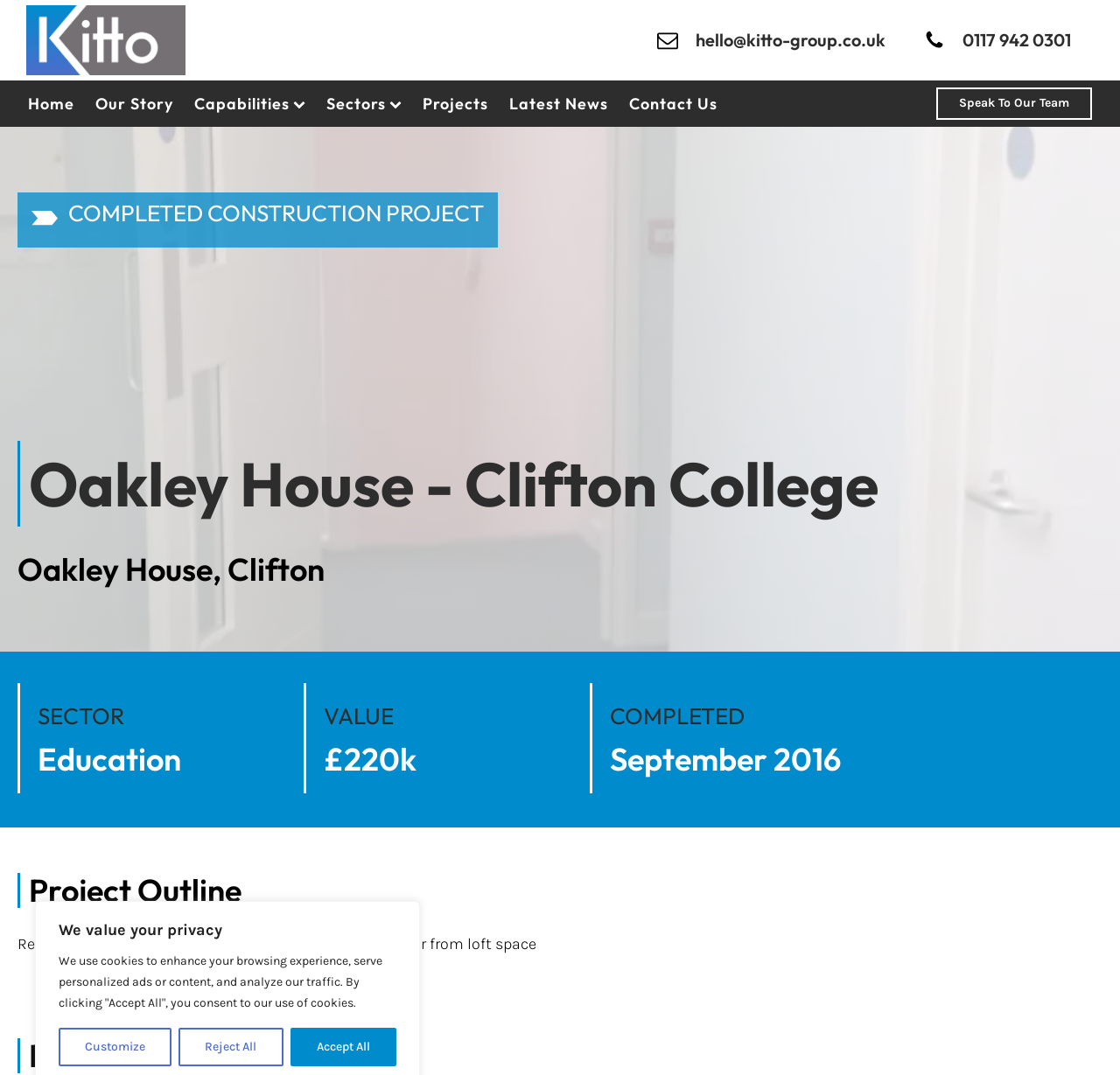Identify the bounding box coordinates of the section that should be clicked to achieve the task described: "Click the 'Home' link".

[0.016, 0.08, 0.076, 0.113]